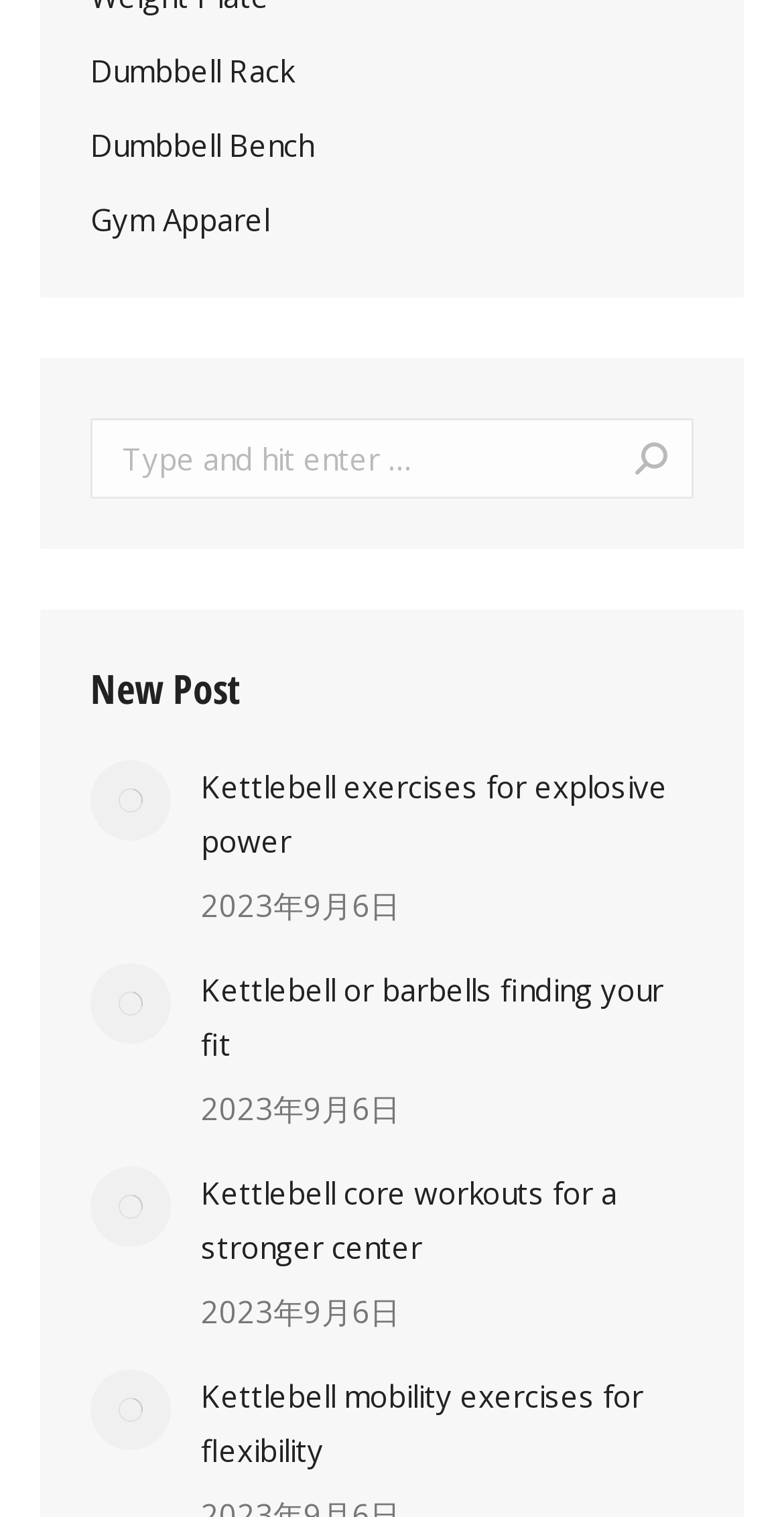How many articles are on this webpage? Refer to the image and provide a one-word or short phrase answer.

4